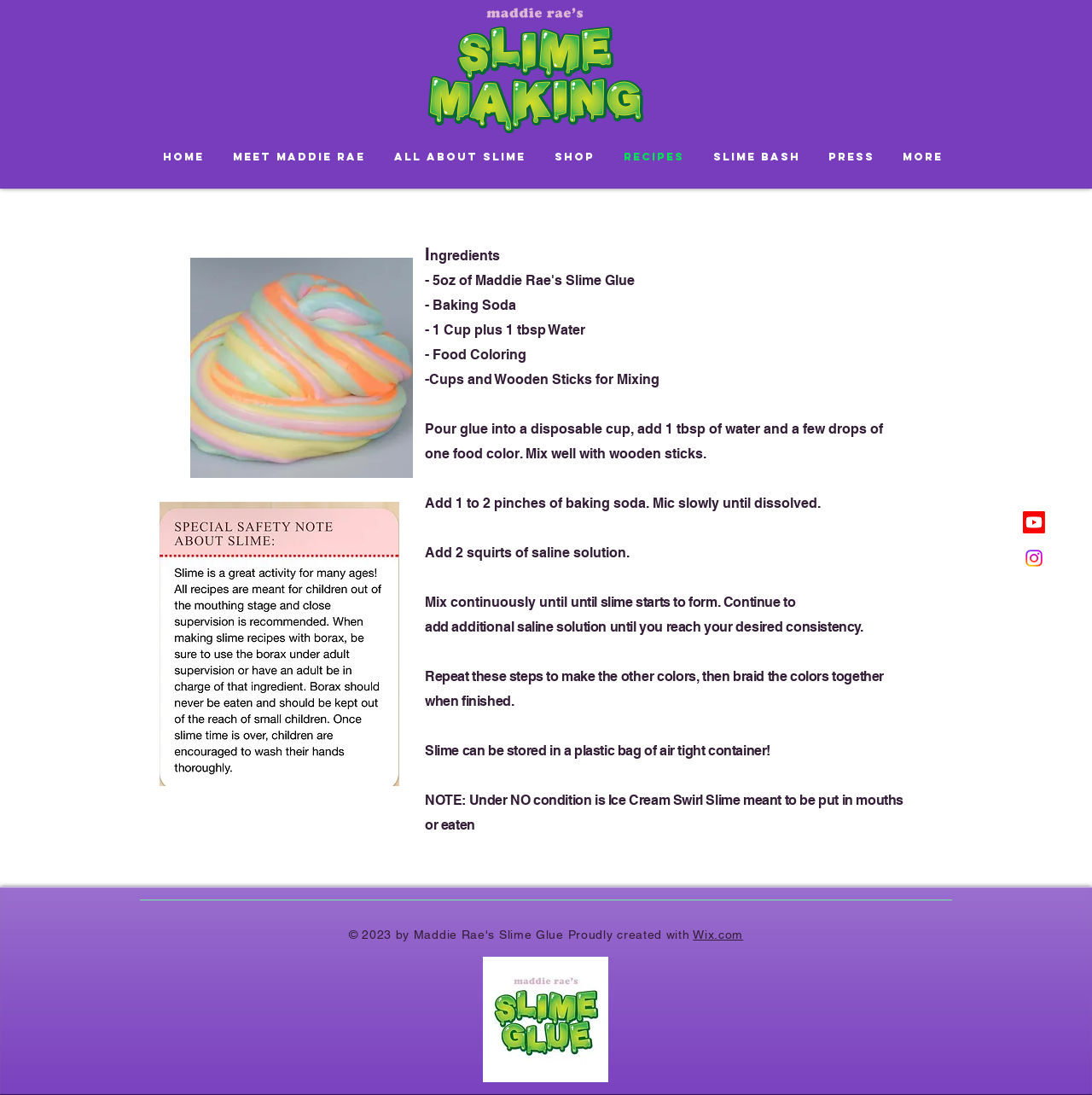Identify the bounding box of the HTML element described here: "Shop". Provide the coordinates as four float numbers between 0 and 1: [left, top, right, bottom].

[0.493, 0.124, 0.556, 0.163]